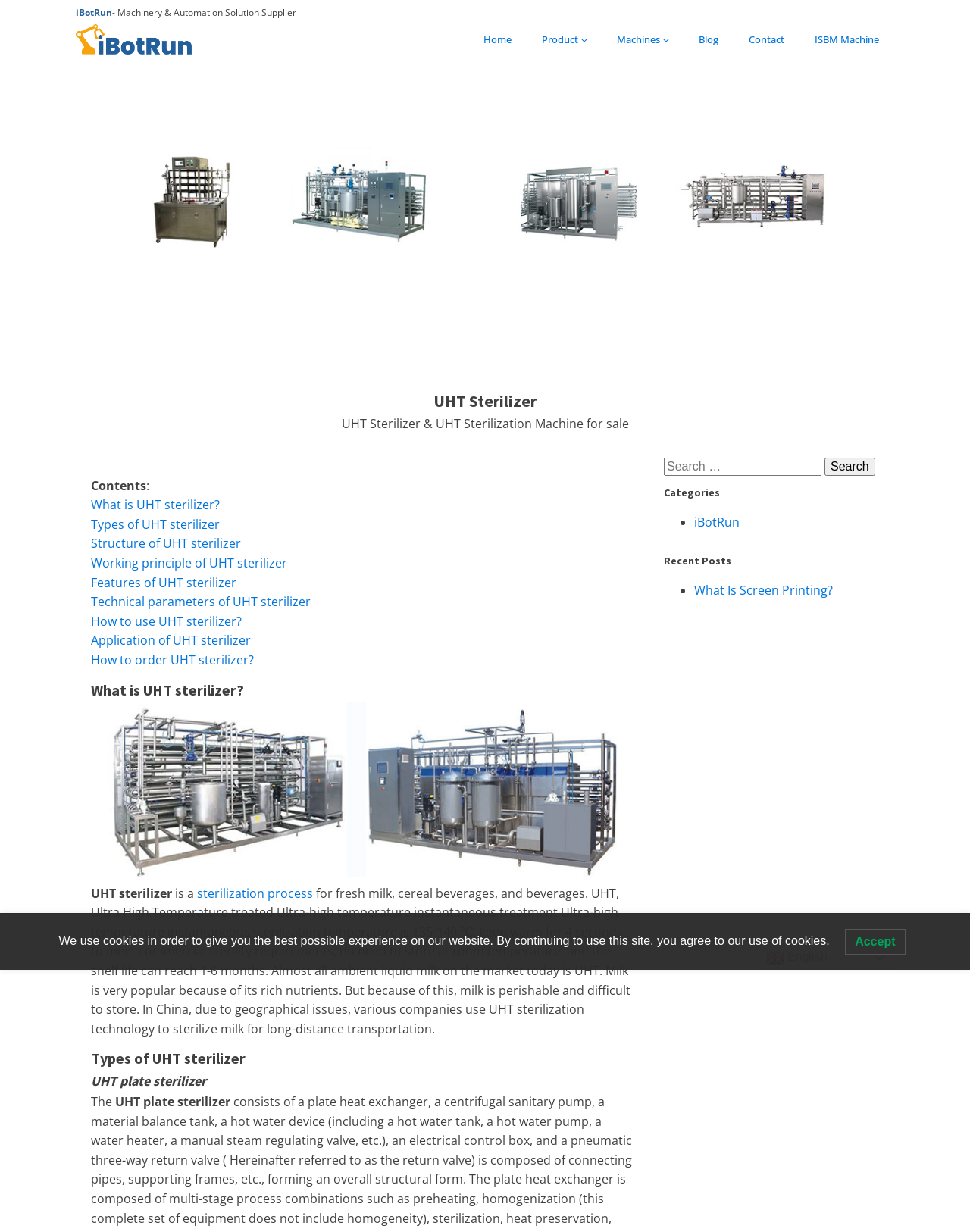Respond with a single word or phrase for the following question: 
What is the main product offered by iBotRun?

UHT sterilizer